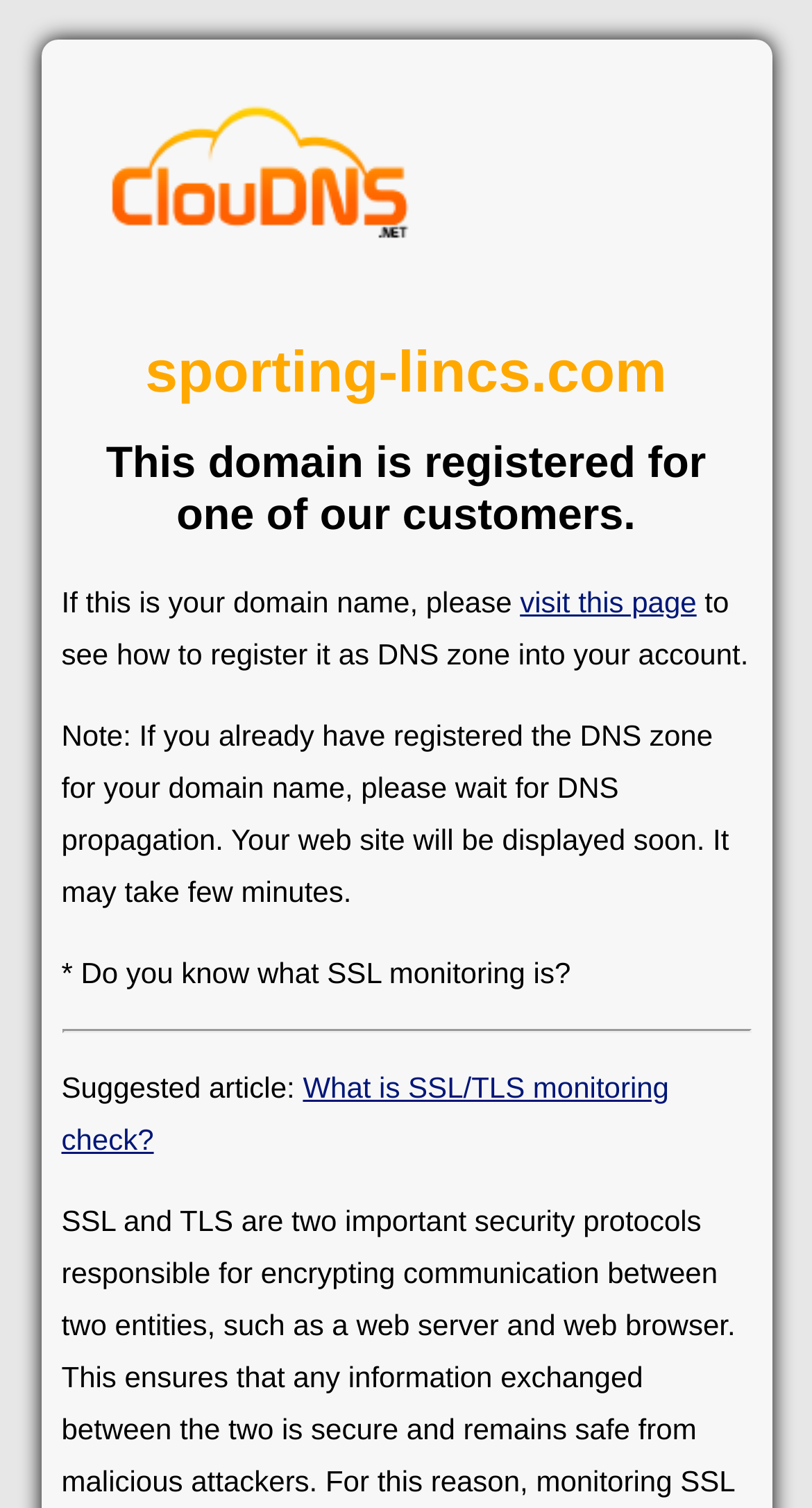Find the bounding box coordinates corresponding to the UI element with the description: "visit this page". The coordinates should be formatted as [left, top, right, bottom], with values as floats between 0 and 1.

[0.64, 0.388, 0.858, 0.41]